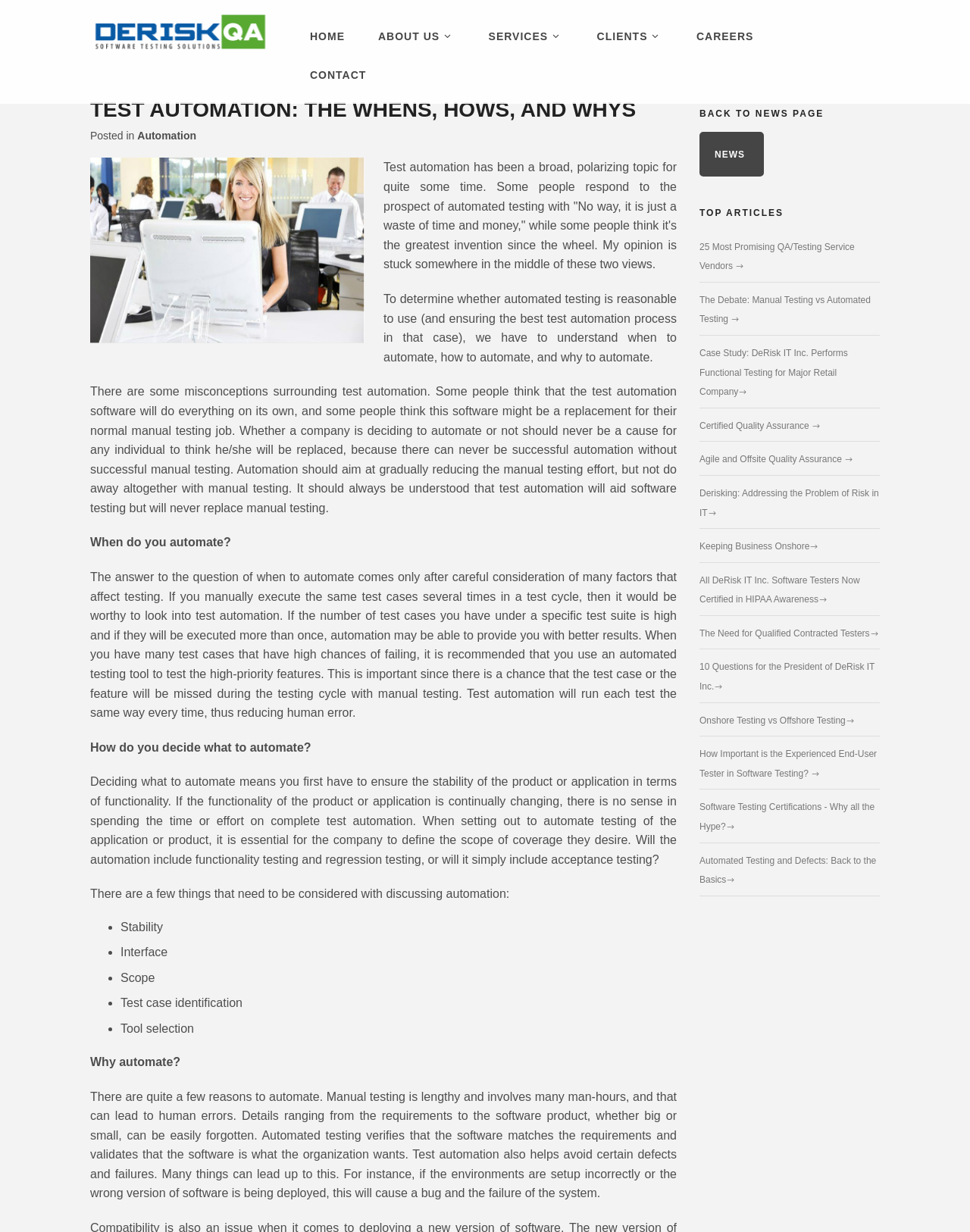Identify the bounding box of the HTML element described here: "Agile and Offsite Quality Assurance". Provide the coordinates as four float numbers between 0 and 1: [left, top, right, bottom].

[0.721, 0.369, 0.88, 0.377]